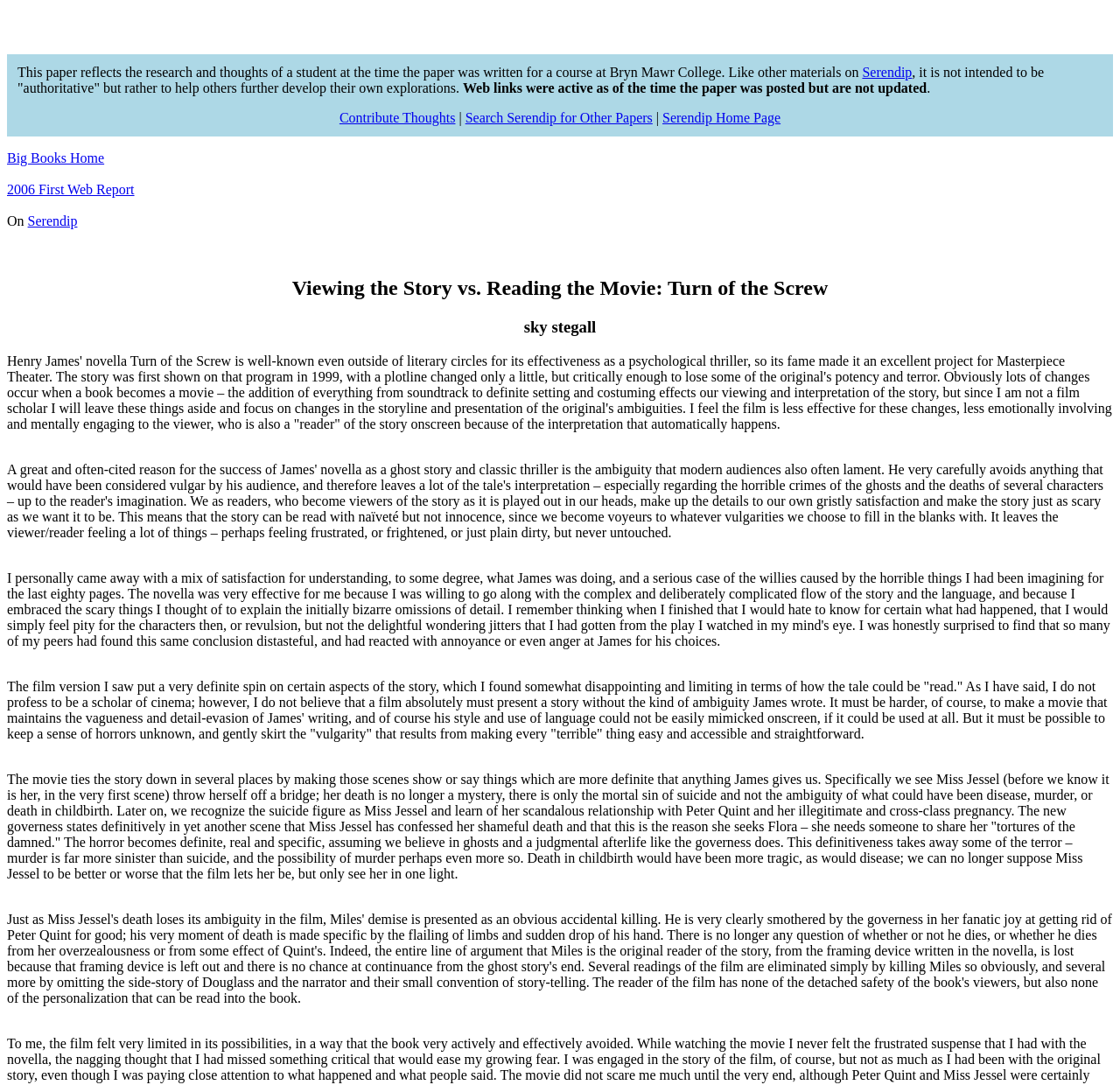Please answer the following question using a single word or phrase: 
What is the relationship between Miss Jessel and Peter Quint?

Scandalous relationship